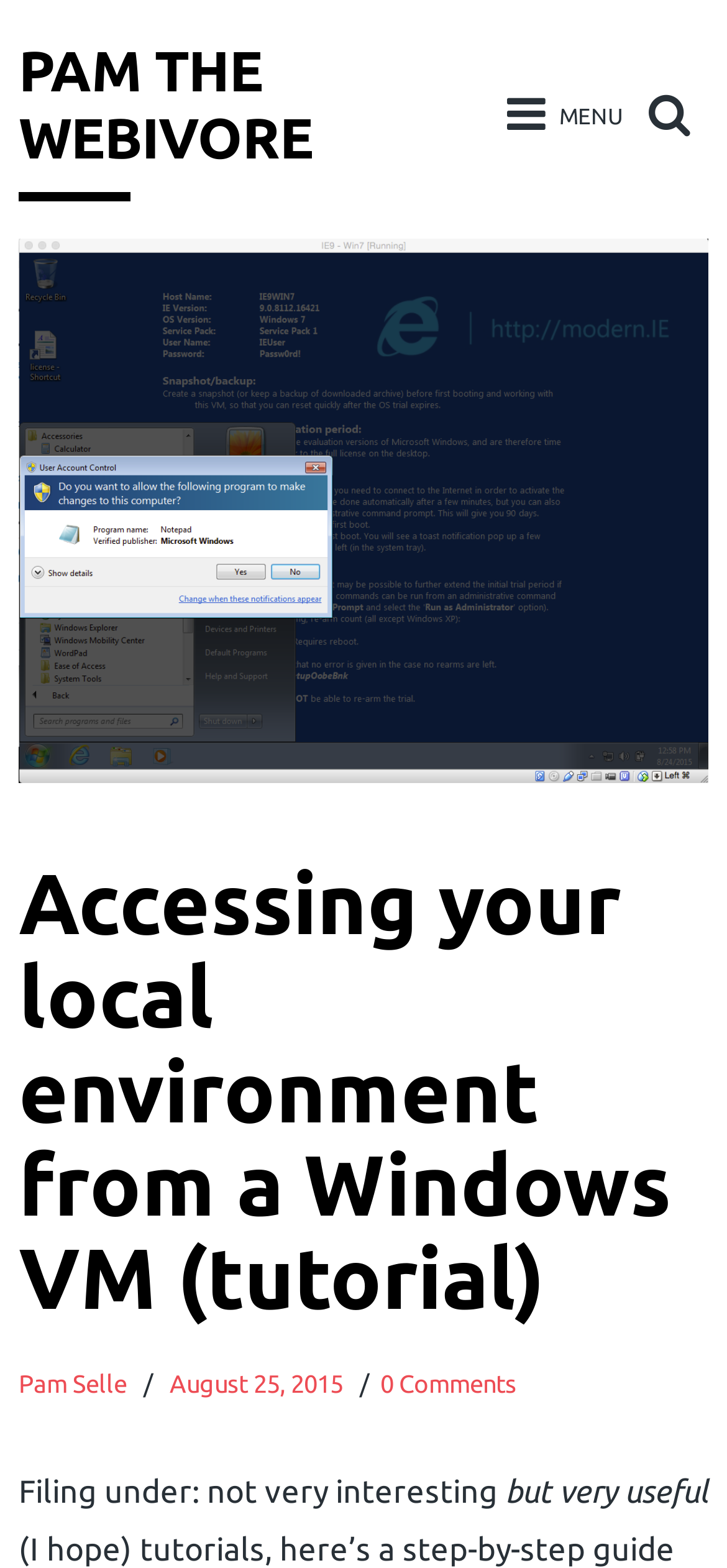Create a detailed narrative of the webpage’s visual and textual elements.

The webpage is titled "Accessing your local environment from a Windows VM (tutorial) - Pam The Webivore" and has a prominent link to "PAM THE WEBIVORE" at the top left corner. To the right of this link is a "MENU" button. Below the title, there is a horizontal section containing a link to the author "Pam Selle", the date "August 25, 2015", and a "0 Comments" link.

The main content of the webpage is headed by a title "Accessing your local environment from a Windows VM (tutorial)" which is centered near the top of the page. Below this title, there is a descriptive text that starts with "Filing under: not very interesting but very useful" and spans across two lines.

On the top right corner, there is a "SEARCH" button. At the bottom left corner, there is a "CLOSE" button. There are no images on the page.